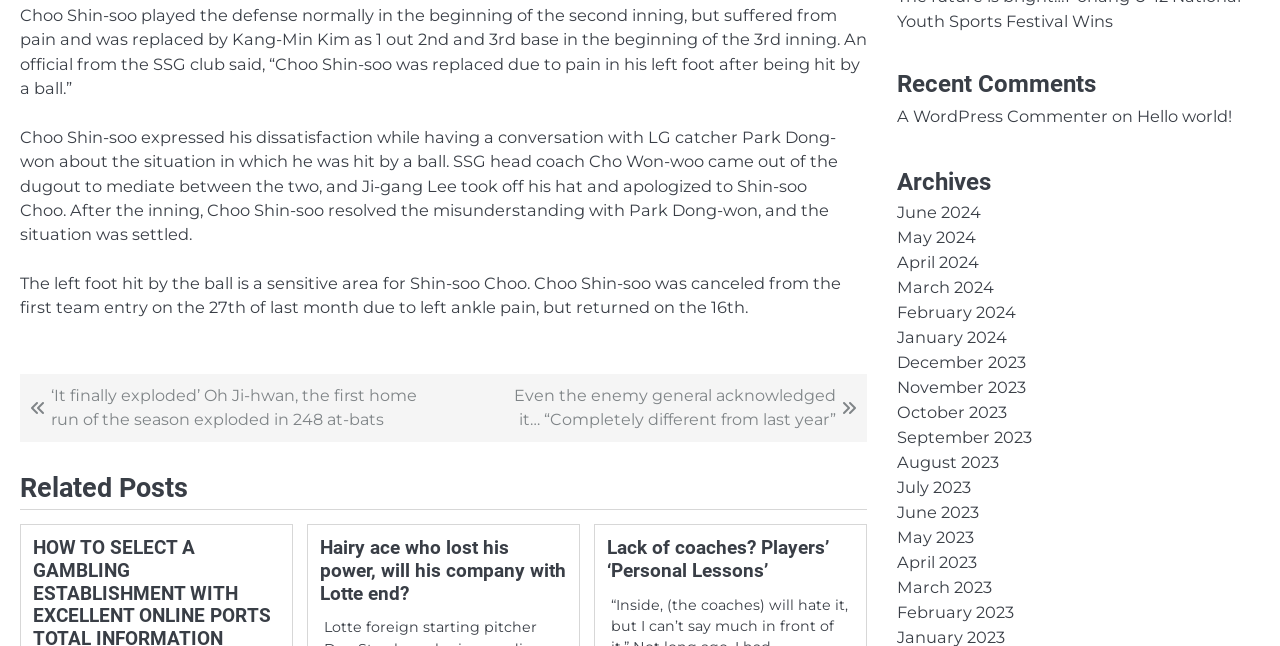Determine the bounding box coordinates for the UI element with the following description: "April 2023". The coordinates should be four float numbers between 0 and 1, represented as [left, top, right, bottom].

[0.701, 0.854, 0.763, 0.885]